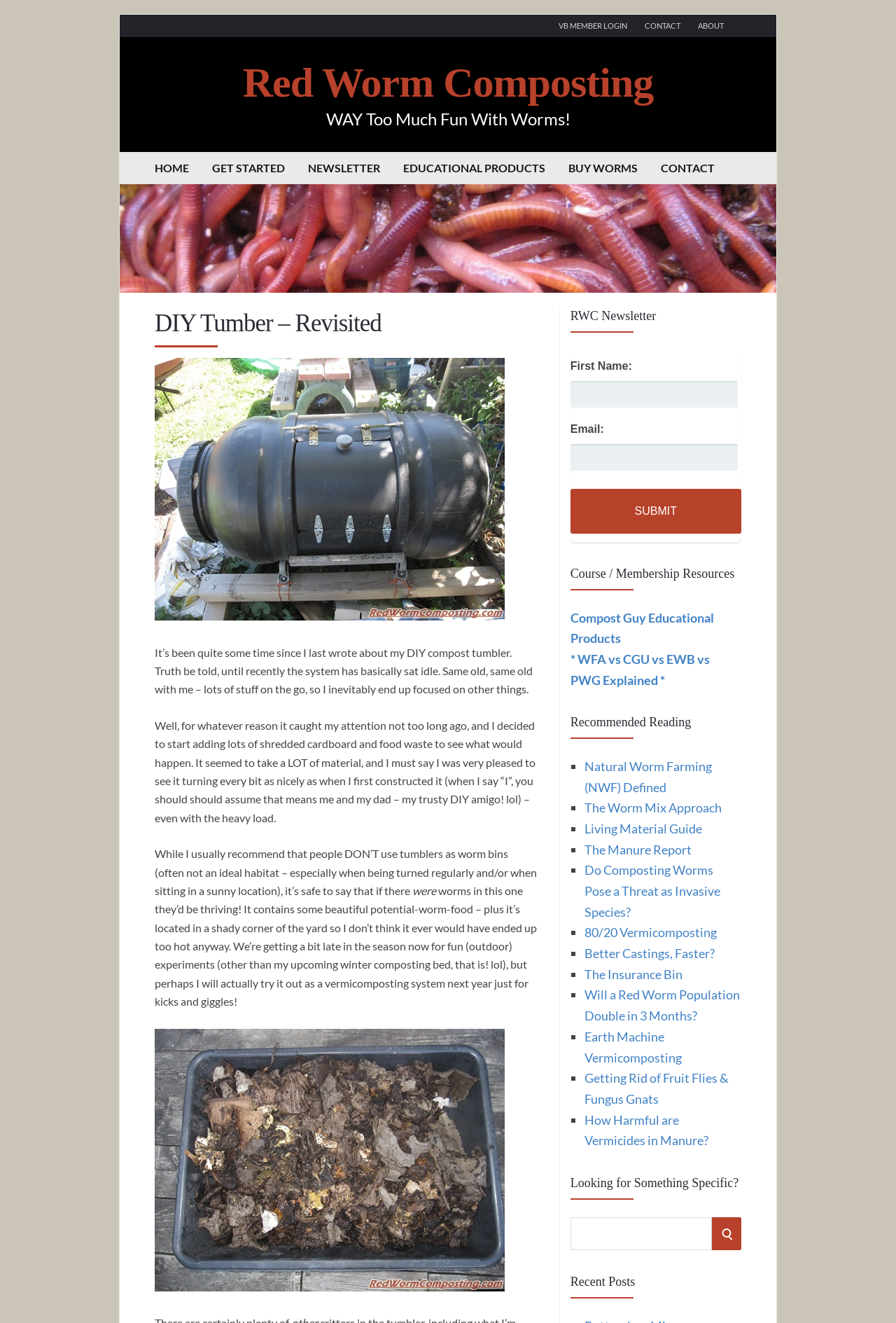Find the coordinates for the bounding box of the element with this description: "Get Started".

[0.237, 0.115, 0.318, 0.138]